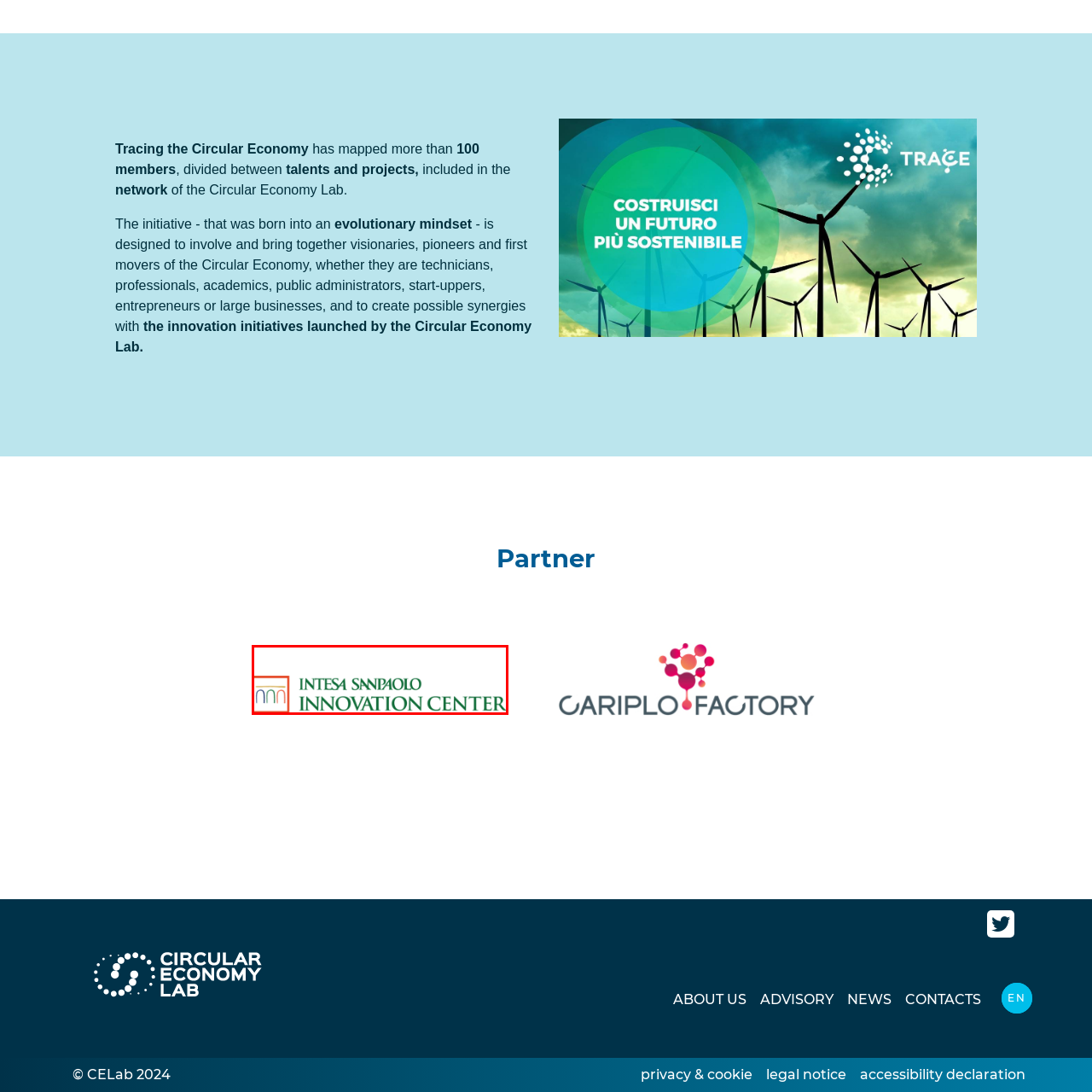Provide an extensive and detailed caption for the image section enclosed by the red boundary.

The image features the logo of the Intesa Sanpaolo Innovation Center, prominently displaying the name in a distinctive font. The logo incorporates graphical elements that suggest creativity and innovation, aligning with the center's mission to foster new ideas and drive advancements. This visual identity reinforces the center's role in promoting innovation within the broader context of the Circular Economy Lab, emphasized by its partnerships and collaborative initiatives. The overall design reflects a modern approach to innovation, representing the center's commitment to inspiring and facilitating groundbreaking projects.